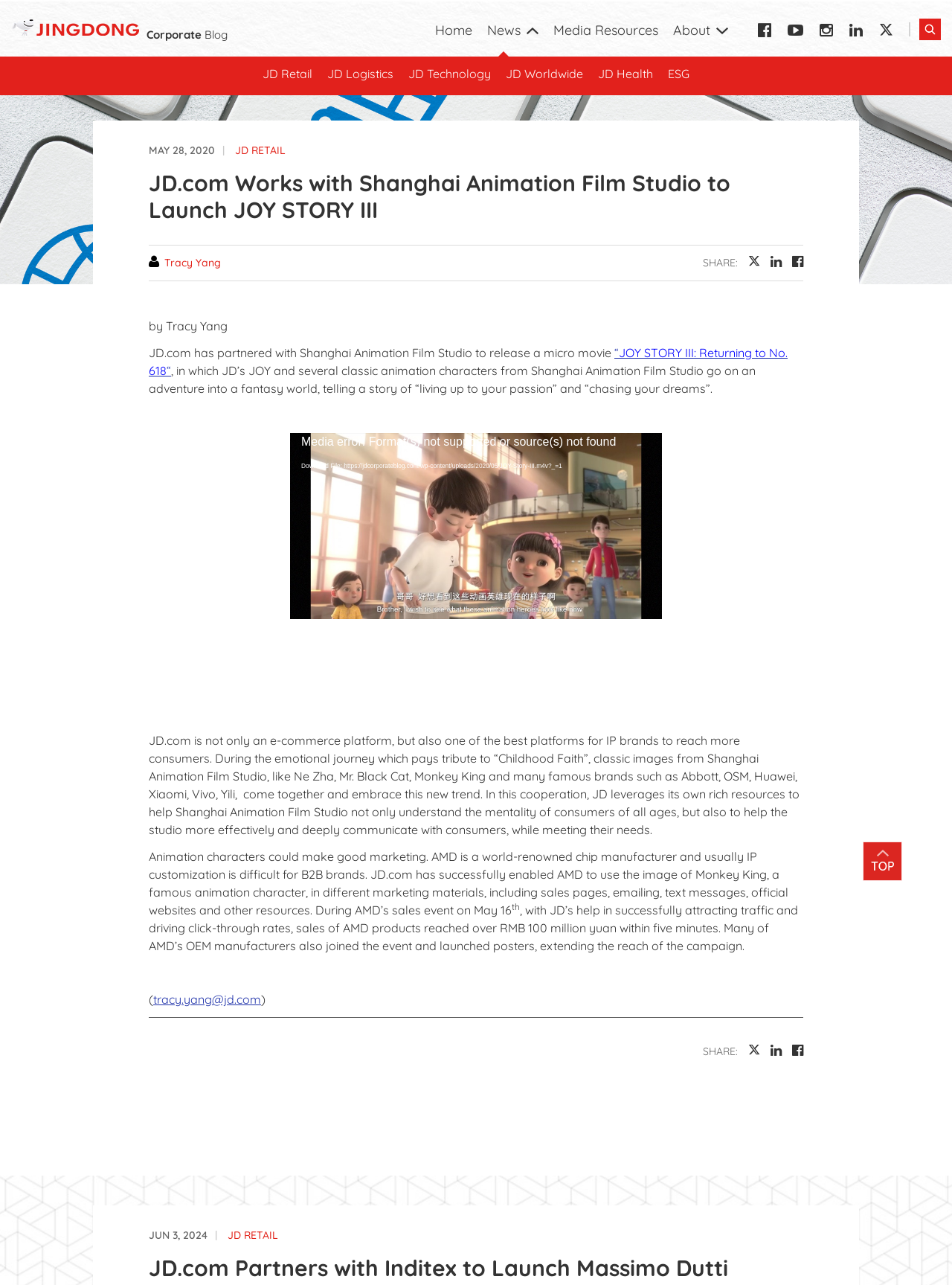Identify and generate the primary title of the webpage.

JD.com Works with Shanghai Animation Film Studio to Launch JOY STORY III